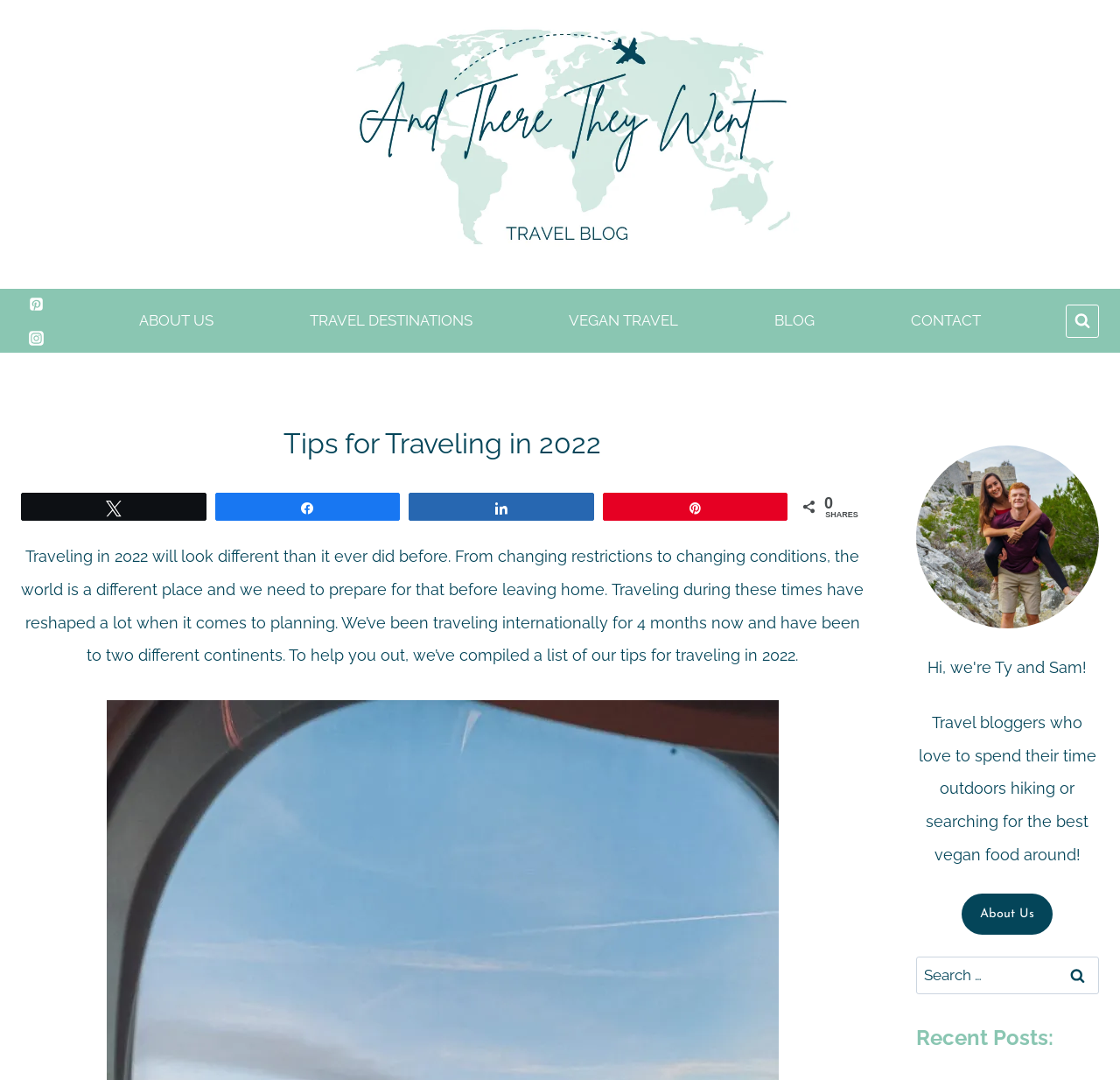Please identify the bounding box coordinates of the region to click in order to complete the task: "Click on the Pinterest link". The coordinates must be four float numbers between 0 and 1, specified as [left, top, right, bottom].

[0.019, 0.267, 0.045, 0.295]